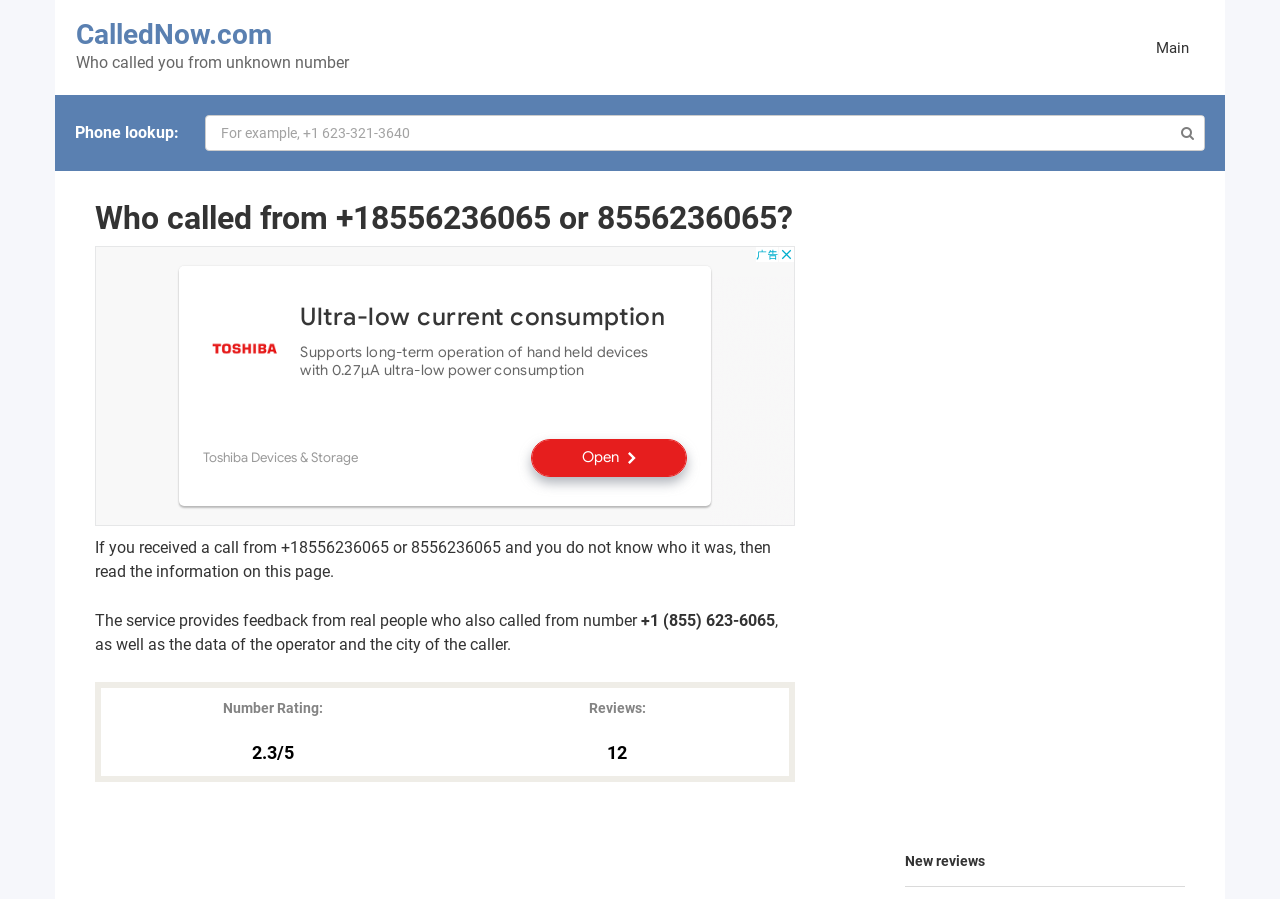Based on the element description, predict the bounding box coordinates (top-left x, top-left y, bottom-right x, bottom-right y) for the UI element in the screenshot: parent_node: Phone lookup:

[0.914, 0.129, 0.941, 0.167]